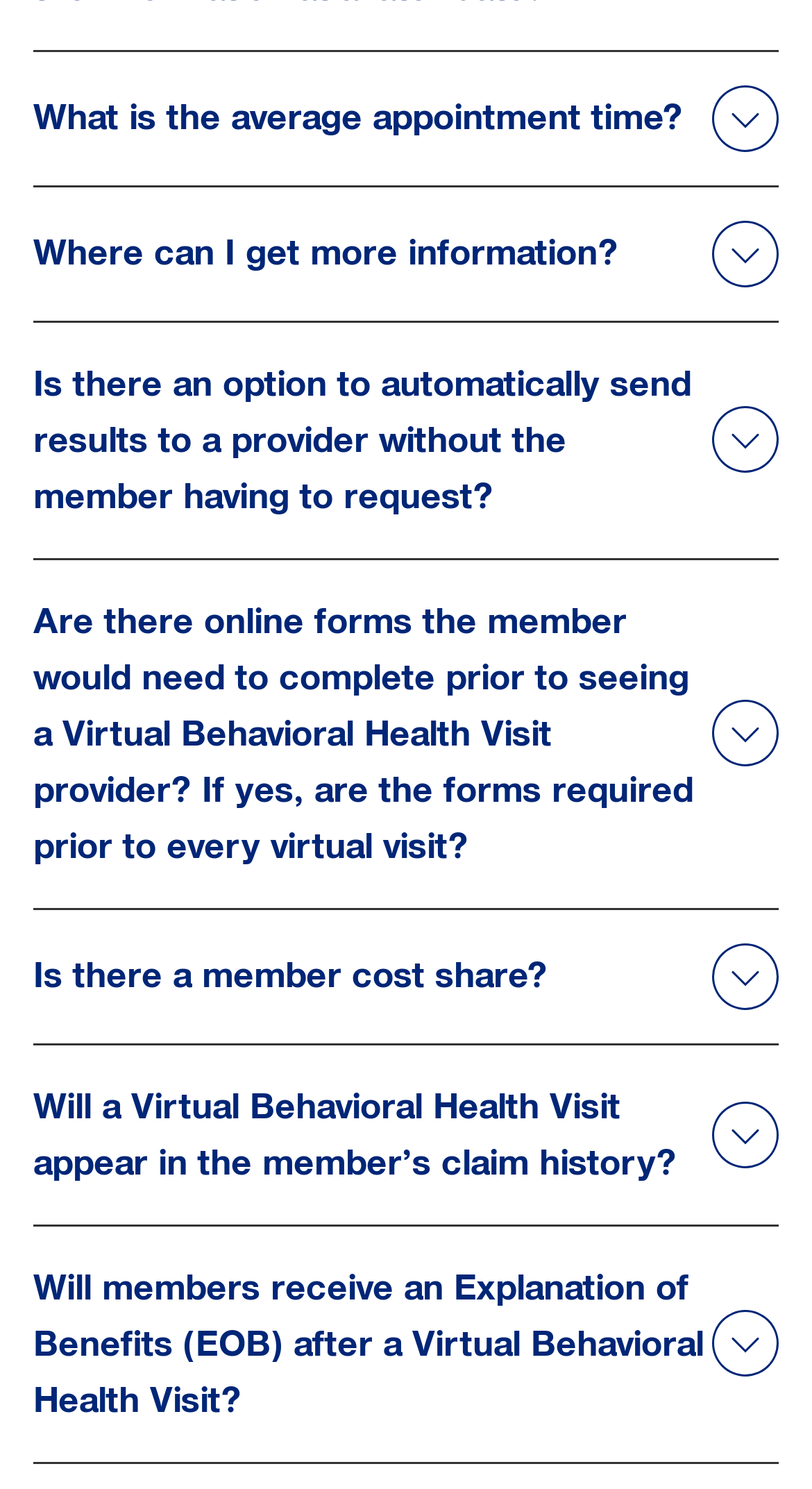Is there a cost share for Virtual Behavioral Health Visits?
Please use the image to deliver a detailed and complete answer.

The webpage asks the question 'Is there a member cost share?' but does not provide a direct answer. The answer can be obtained by clicking the corresponding button to reveal more information.